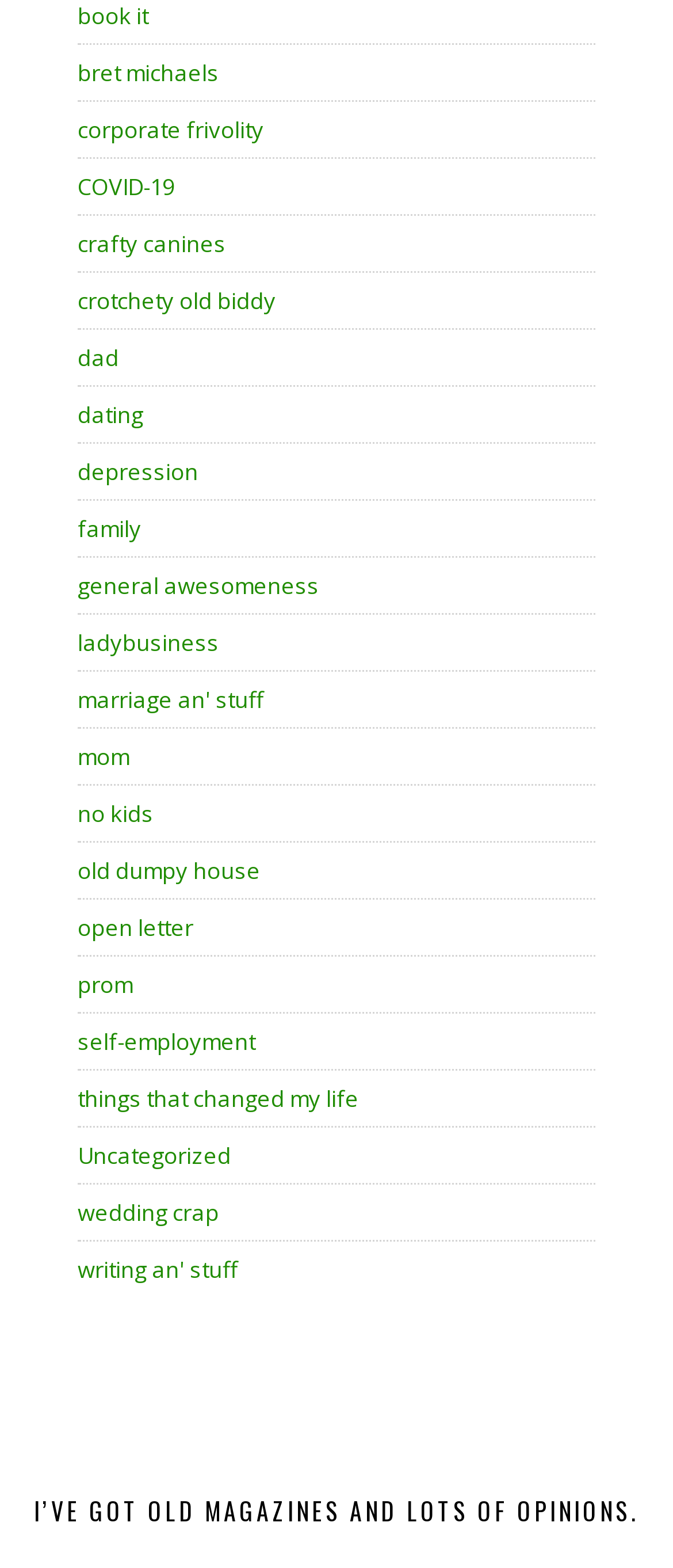Specify the bounding box coordinates of the area to click in order to follow the given instruction: "read the heading 'I’VE GOT OLD MAGAZINES AND LOTS OF OPINIONS.'."

[0.0, 0.918, 1.0, 0.974]